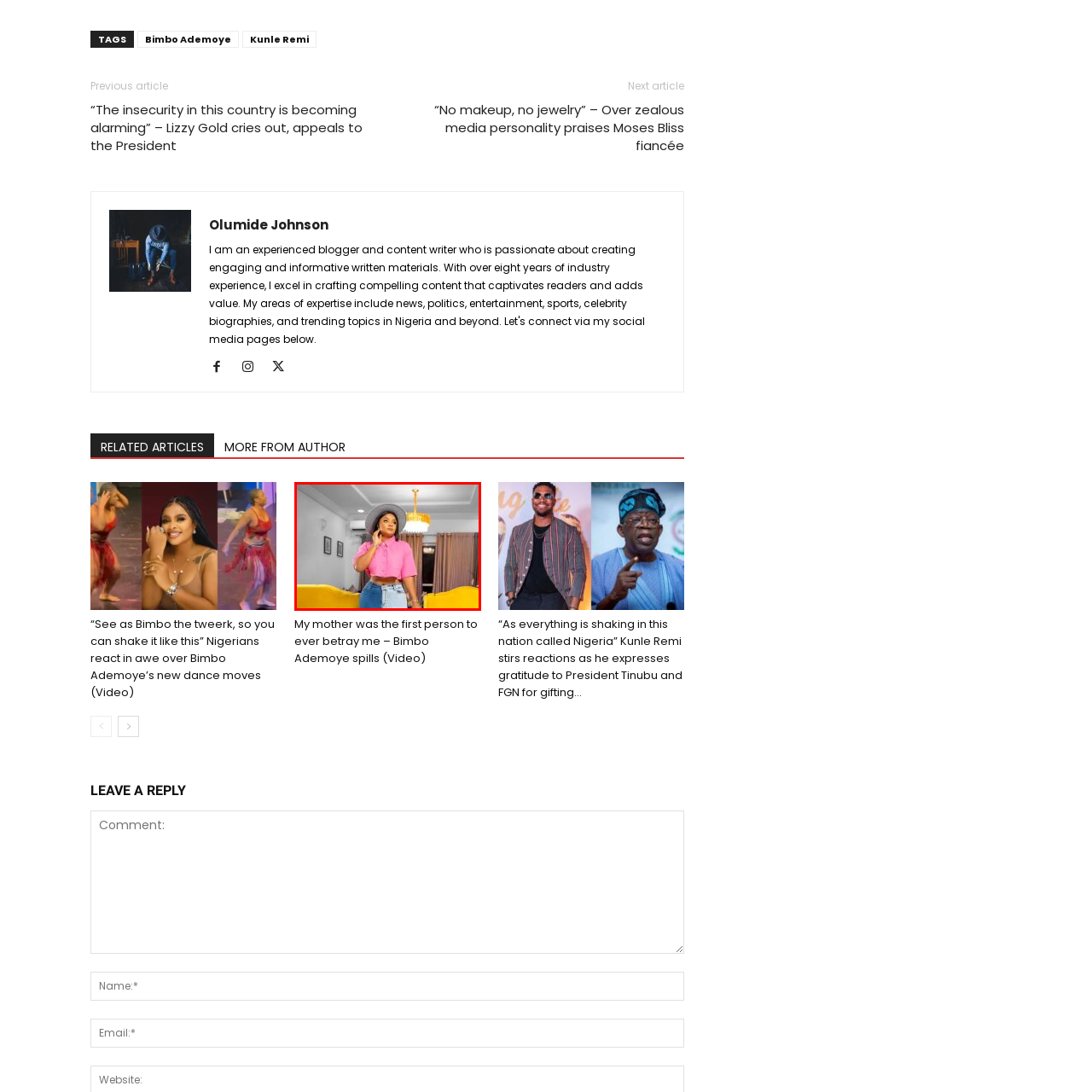Describe in detail the image that is highlighted by the red bounding box.

In this vibrant image, a stylish woman poses confidently in a chic living room setting. She wears a bright pink cropped shirt that accentuates her figure, paired with a stylish denim combination that features different shades. Completing her look is a trendy hat, adding a touch of flair. The interior of the room is well-lit, showcasing a modern aesthetic with a warm color palette, including a plush yellow sofa and elegant light fixtures. The ambiance reflects a blend of cozy comfort and contemporary style, highlighting the woman's fashion-forward approach amidst a tasteful backdrop.